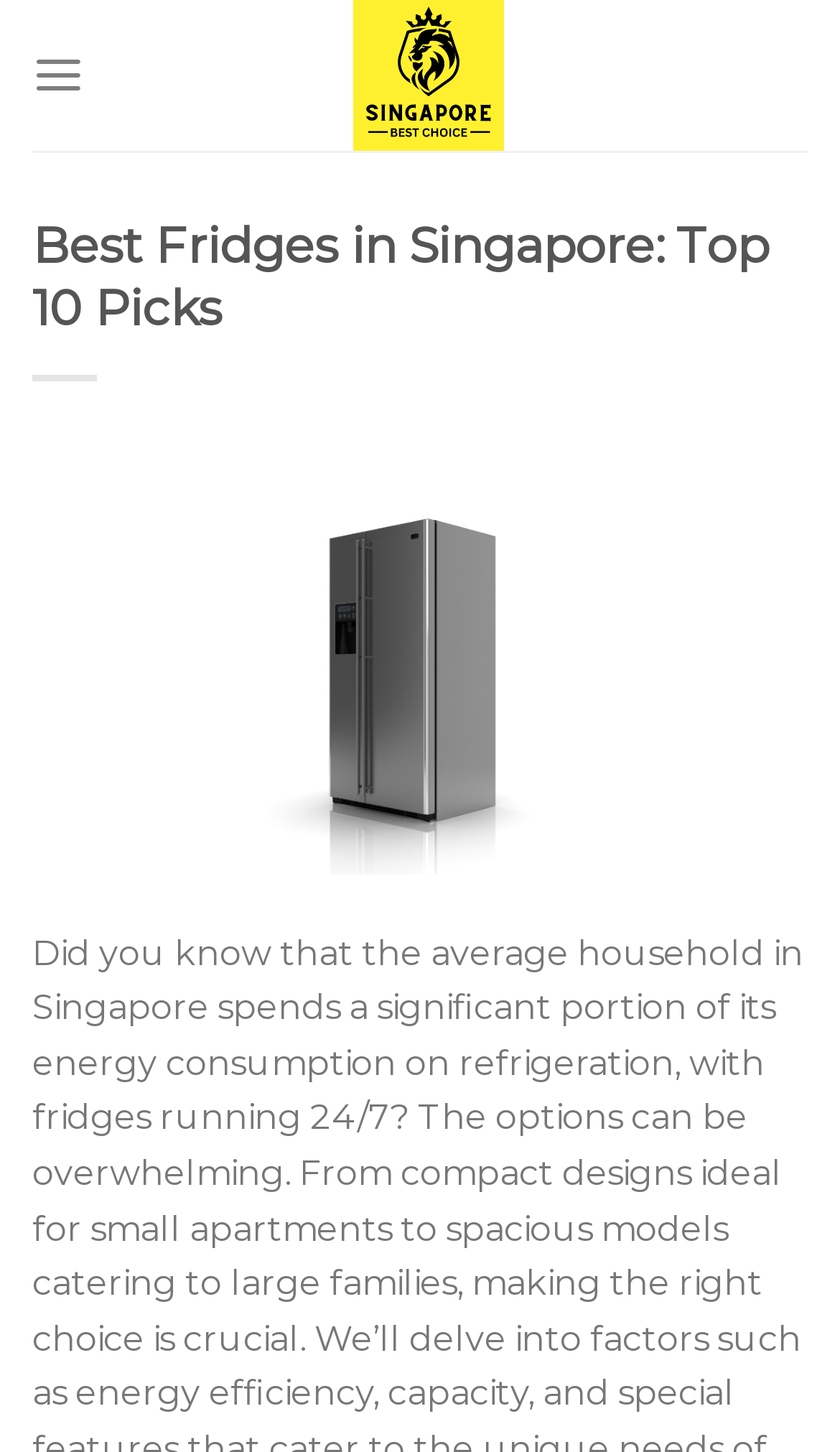Identify the bounding box coordinates of the HTML element based on this description: "title="Singapore Best Choice"".

[0.139, 0.0, 0.88, 0.104]